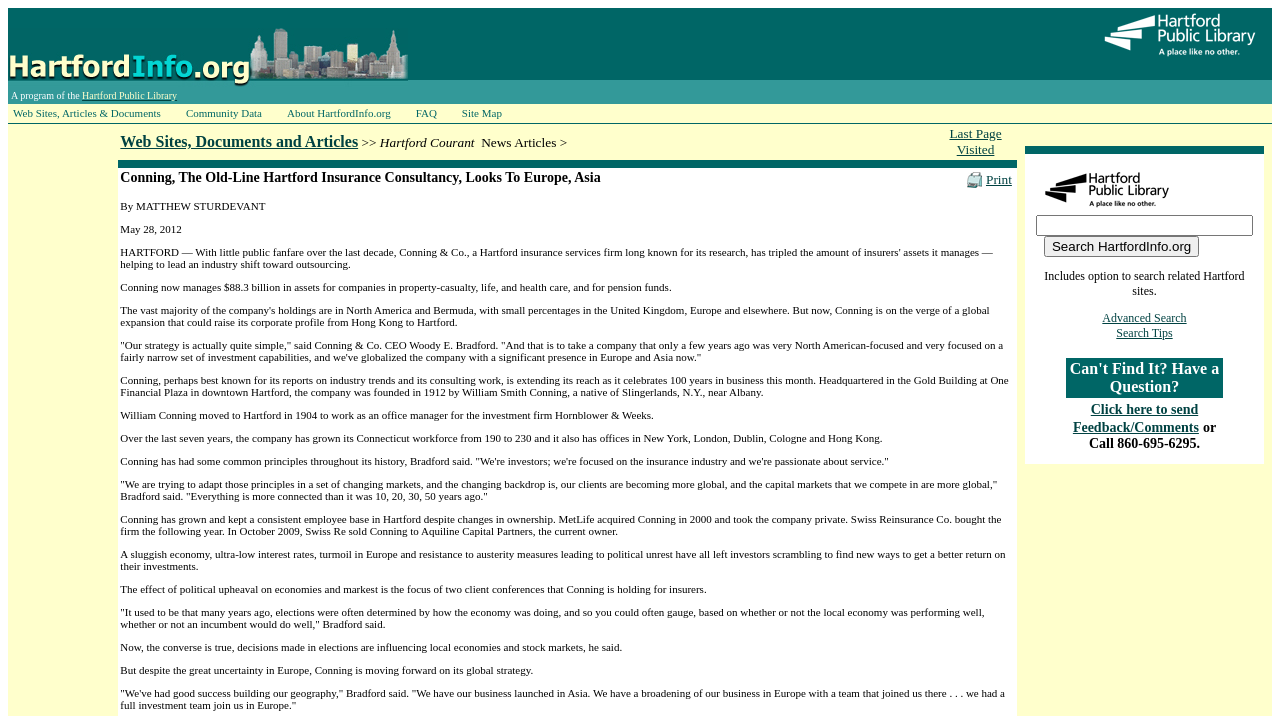What is the name of the company that acquired Conning in 2000?
We need a detailed and exhaustive answer to the question. Please elaborate.

The answer can be found in the article text, where it is mentioned that 'MetLife acquired Conning in 2000 and took the company private.'